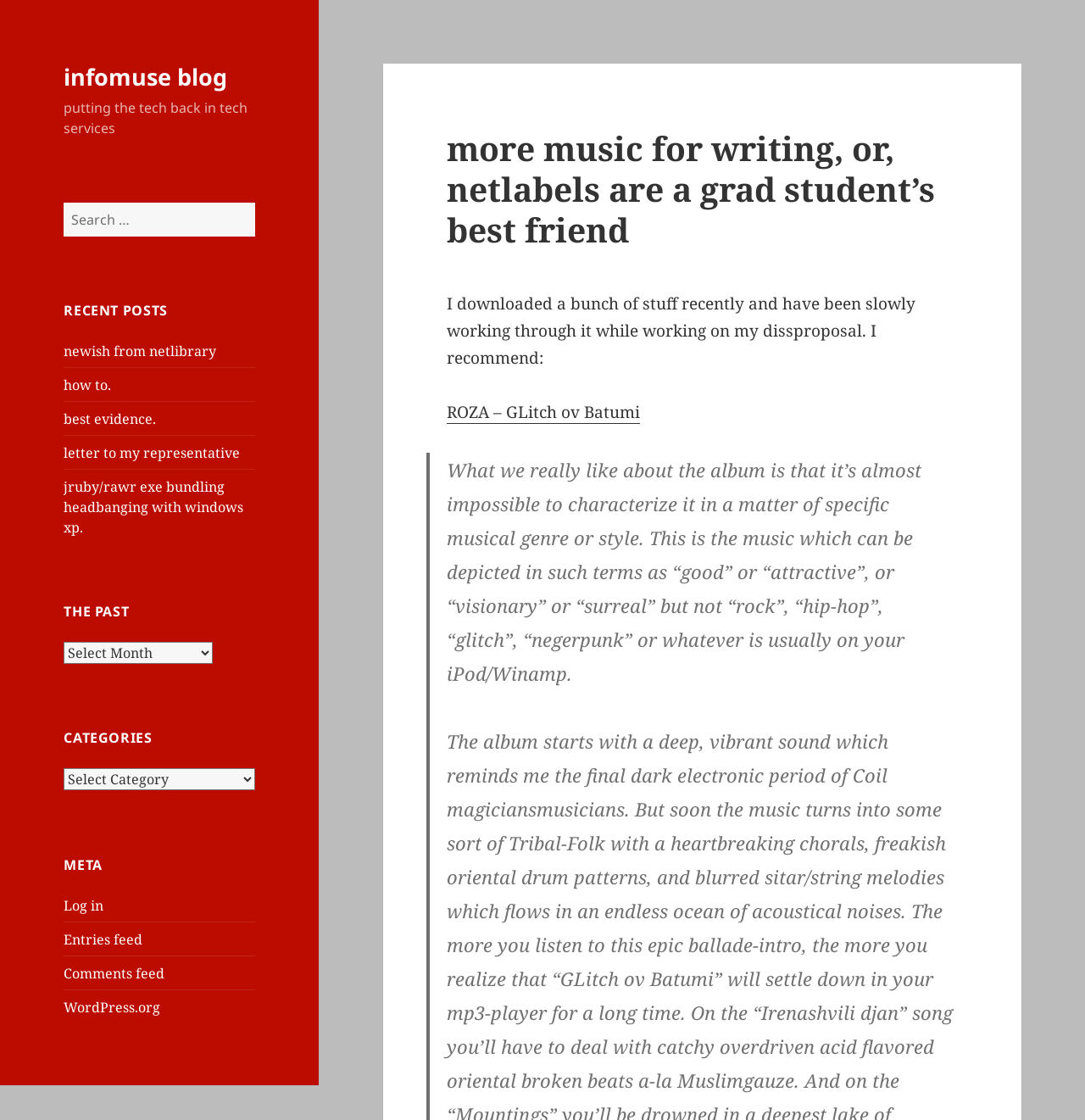Locate the bounding box coordinates of the clickable area needed to fulfill the instruction: "Read recent post 'newish from netlibrary'".

[0.059, 0.305, 0.199, 0.322]